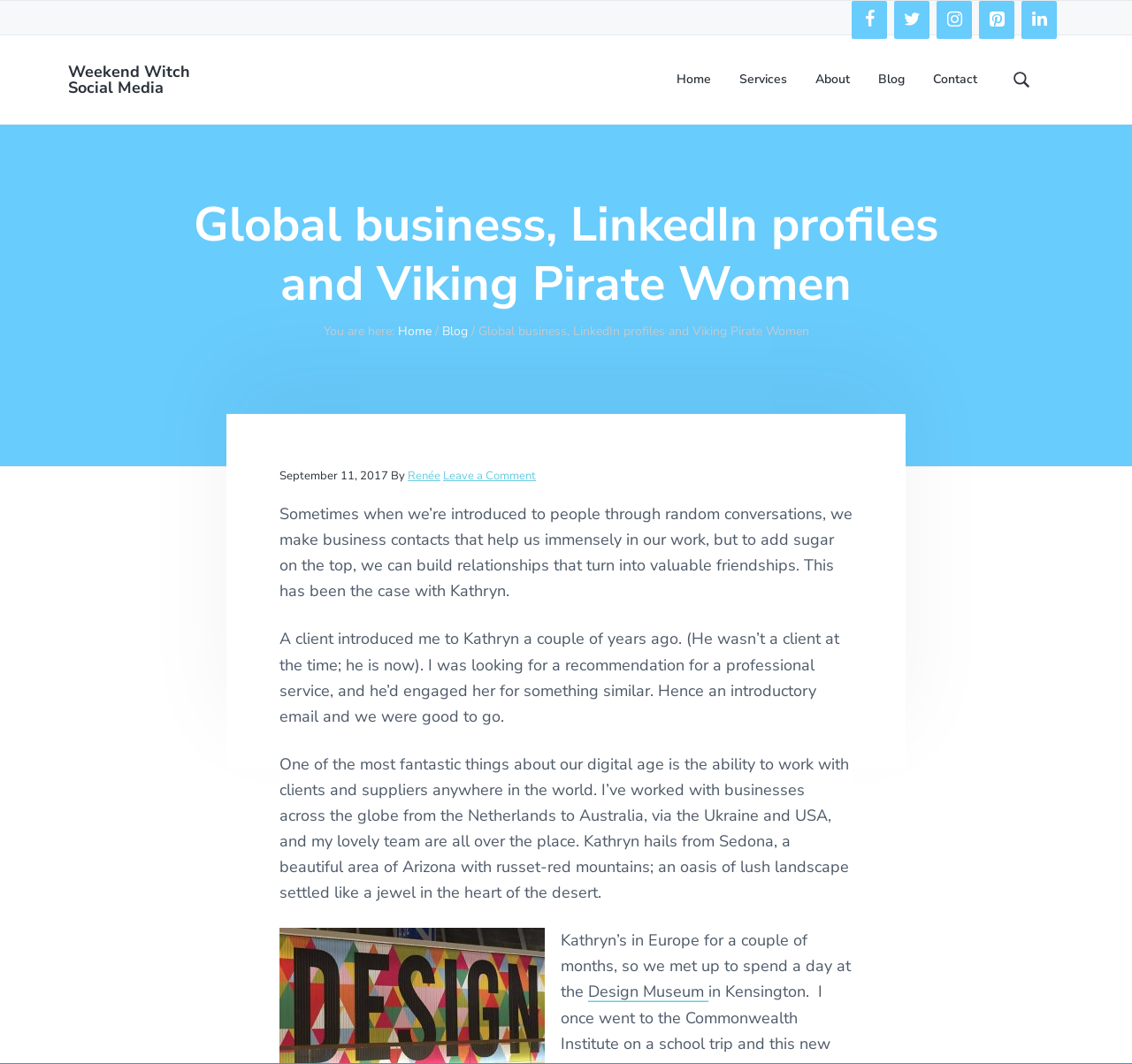Utilize the details in the image to give a detailed response to the question: What is the name of the author of the blog post?

I found the answer by looking at the blog post content, where it says 'By Renée' next to the date 'September 11, 2017'.